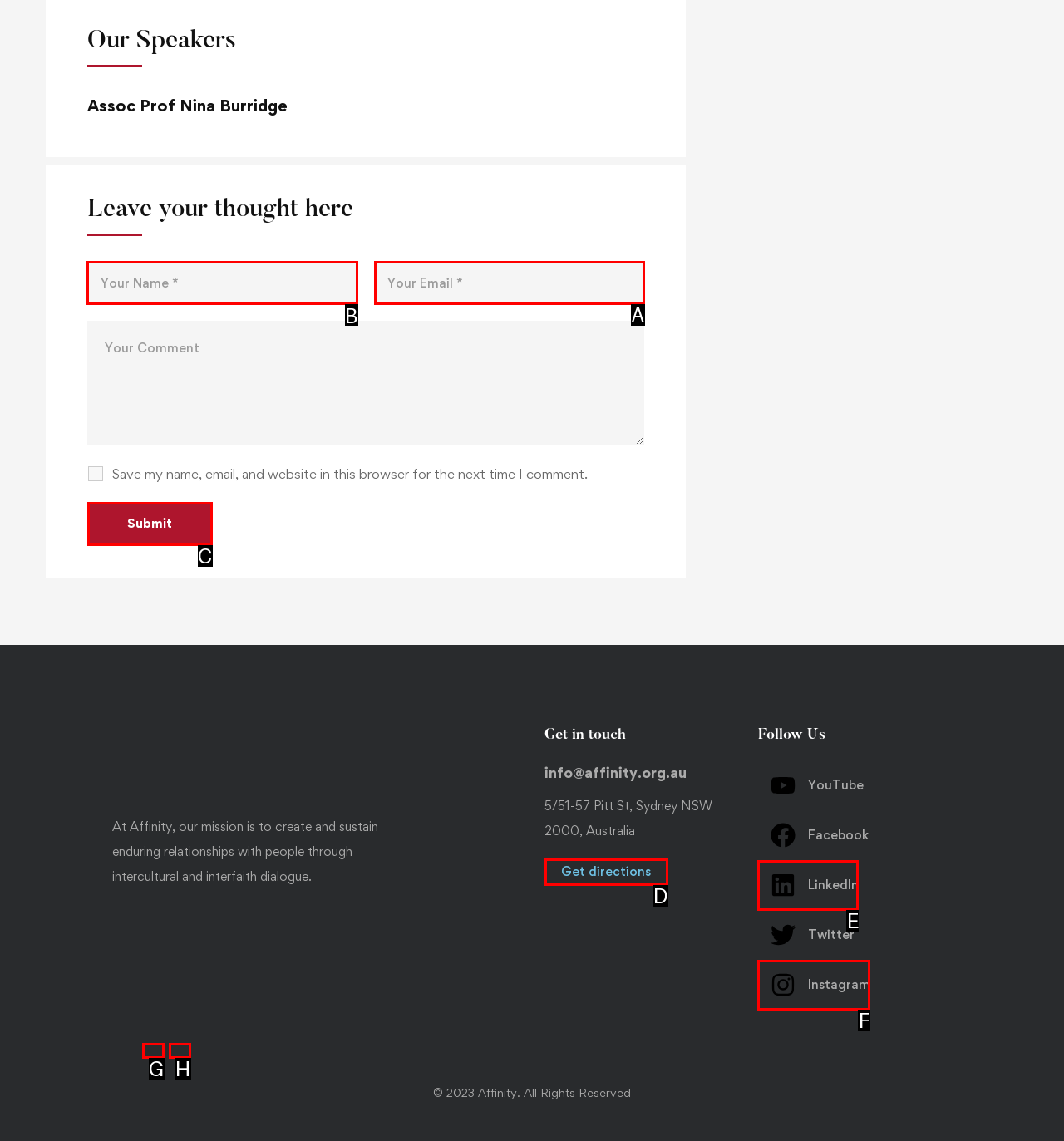Tell me which one HTML element I should click to complete the following instruction: Leave a thought
Answer with the option's letter from the given choices directly.

B